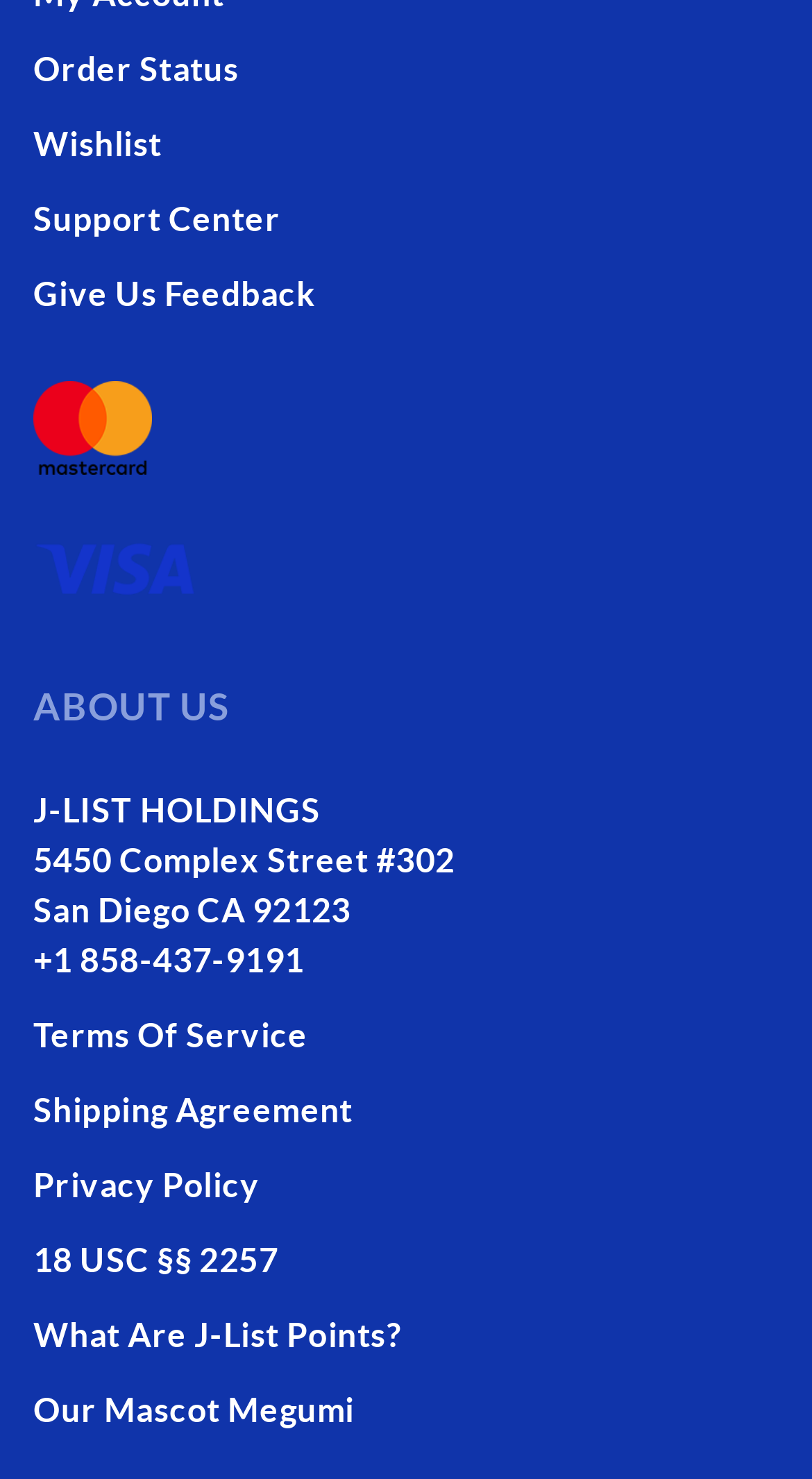Determine the bounding box coordinates of the element that should be clicked to execute the following command: "Search for products".

None